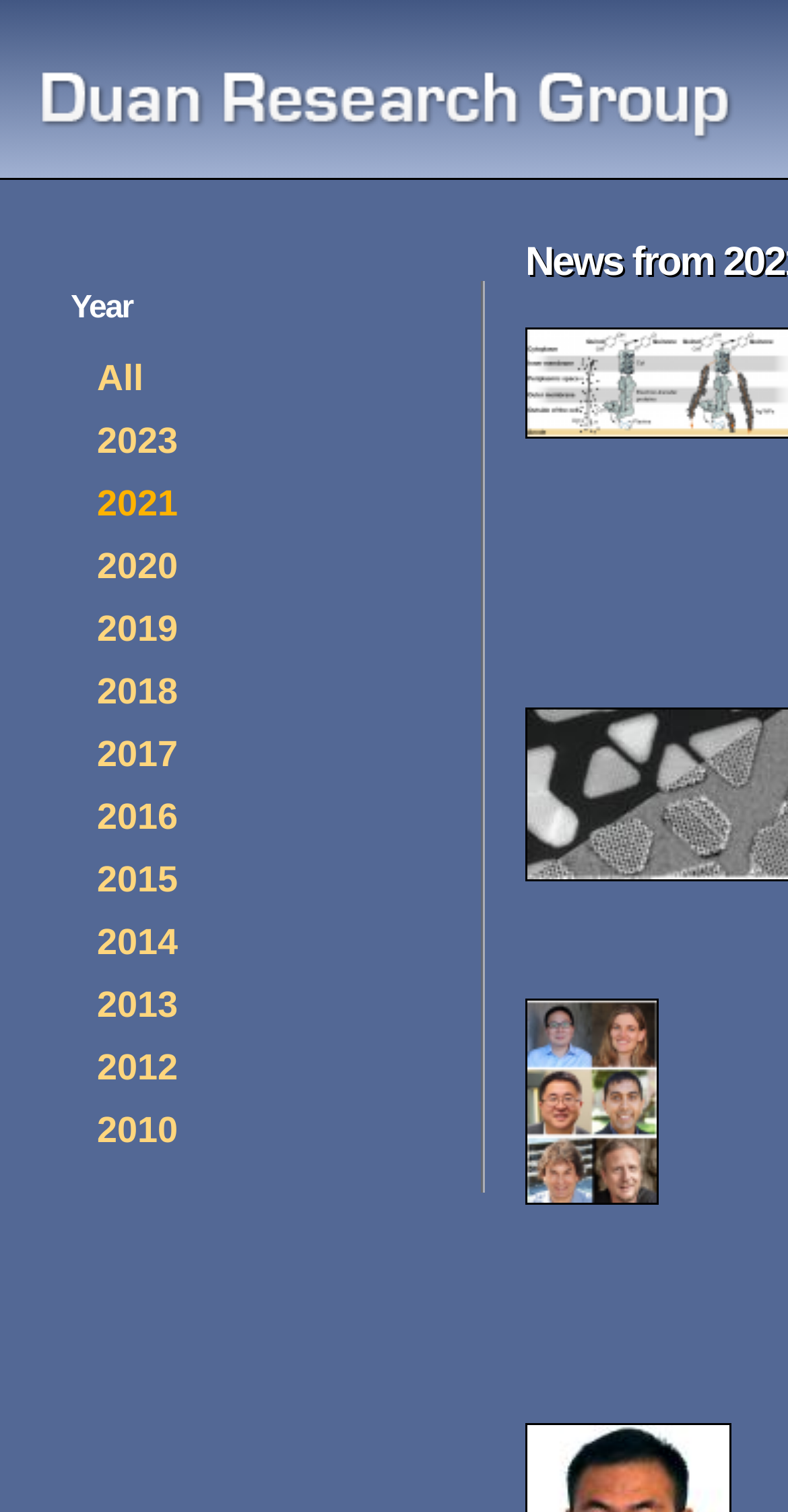Please give a short response to the question using one word or a phrase:
What is the name of the research group?

Duan Research Group